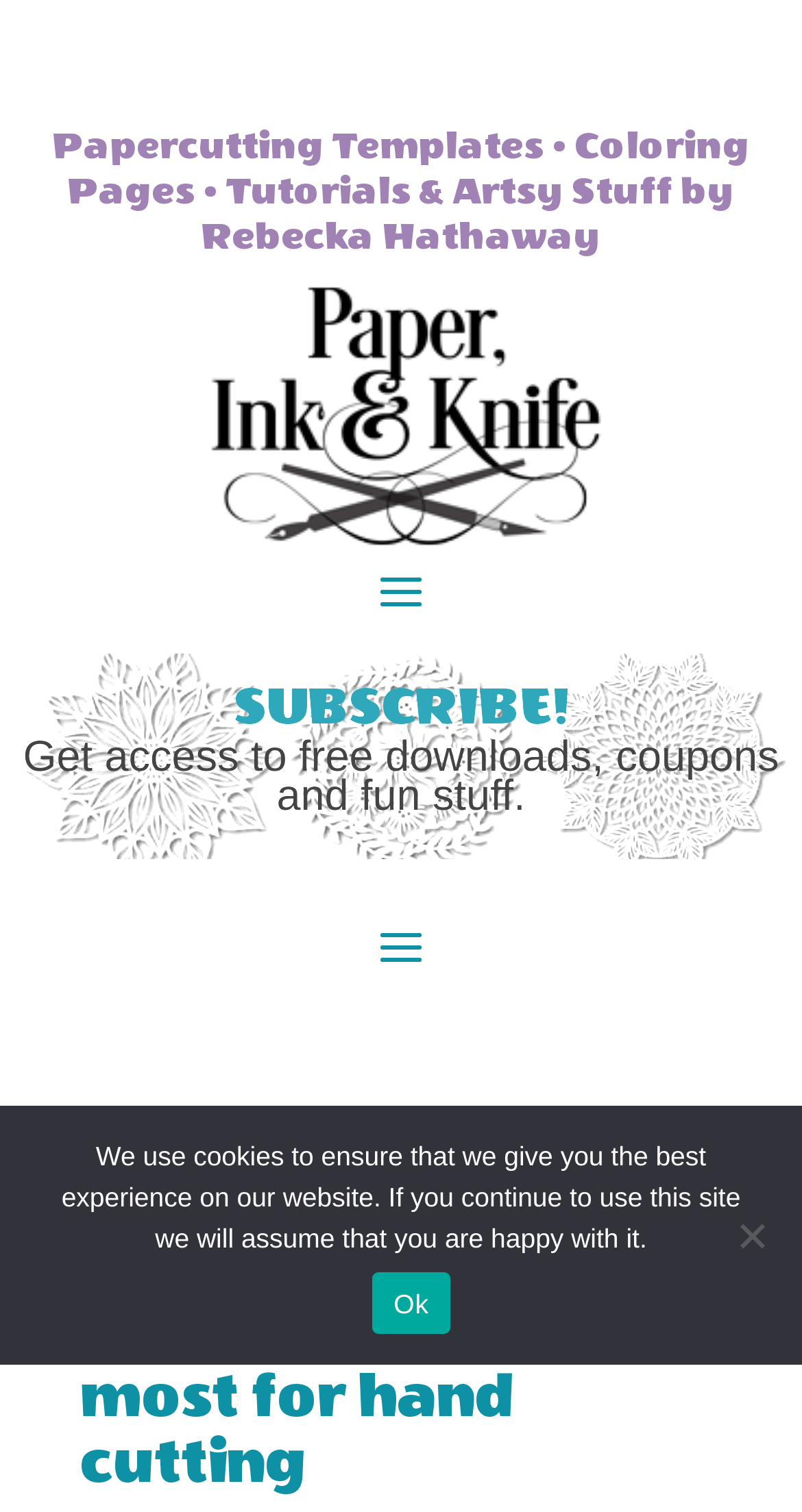What is the content of the cookie notice?
Based on the screenshot, give a detailed explanation to answer the question.

The cookie notice informs visitors that the website uses cookies to ensure the best experience on their website. It also provides options to accept or decline the use of cookies, with the default assumption being that visitors are happy with the use of cookies if they continue to use the site.